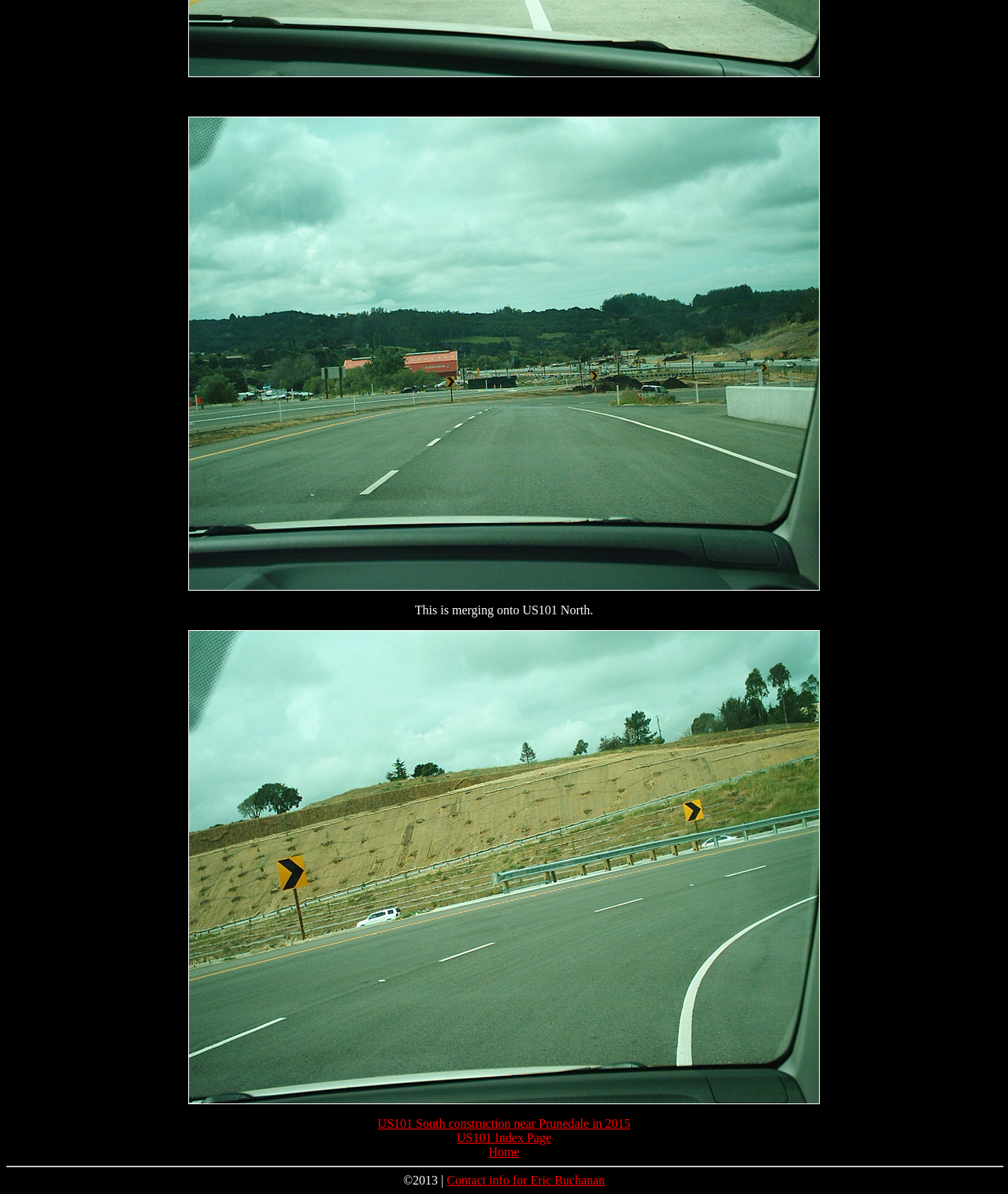Based on the element description: "Home", identify the UI element and provide its bounding box coordinates. Use four float numbers between 0 and 1, [left, top, right, bottom].

[0.485, 0.959, 0.515, 0.971]